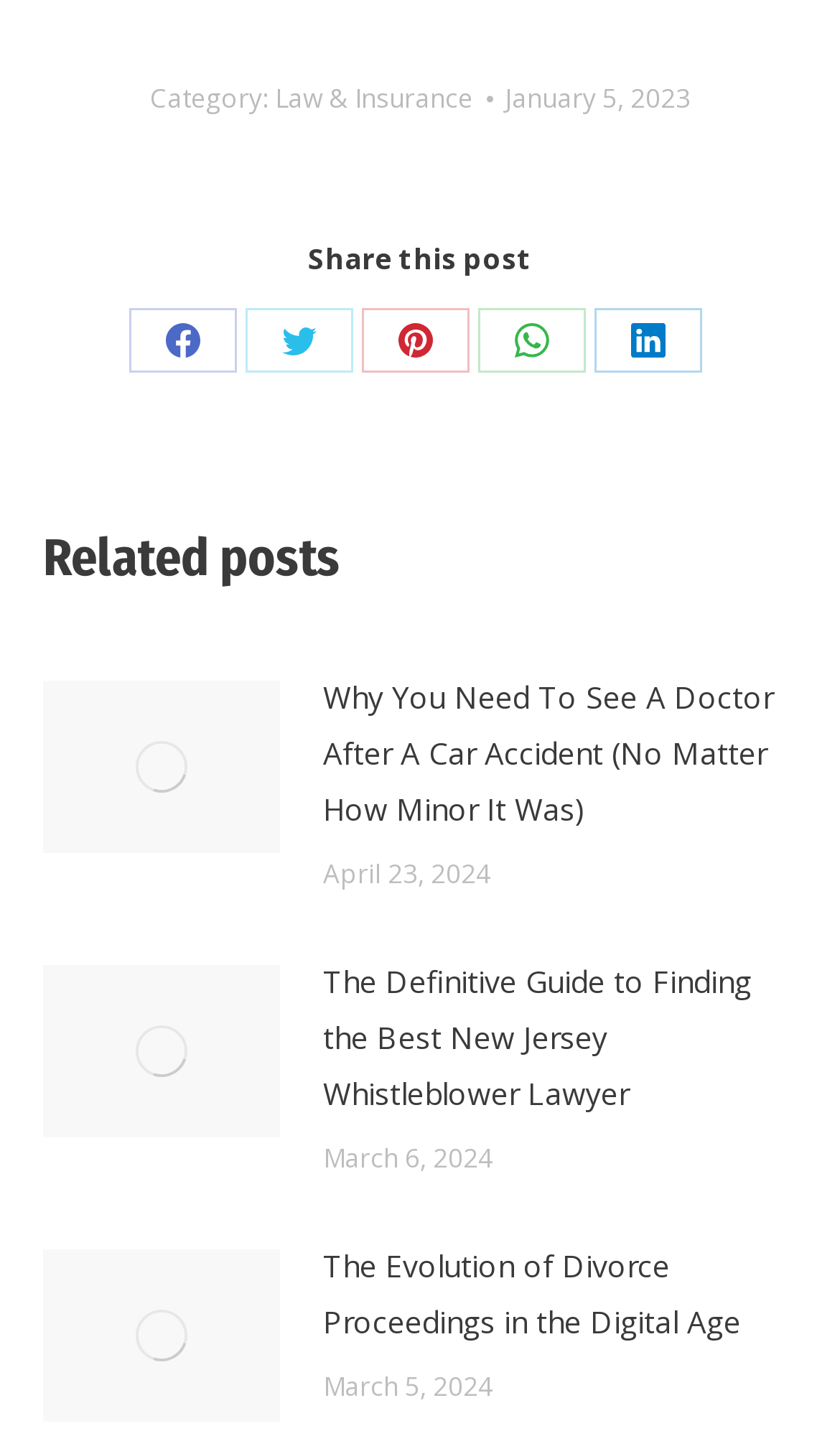How many related posts are shown on this webpage?
Using the information presented in the image, please offer a detailed response to the question.

There are three article elements with links and images, each representing a related post, under the 'Related posts' heading.